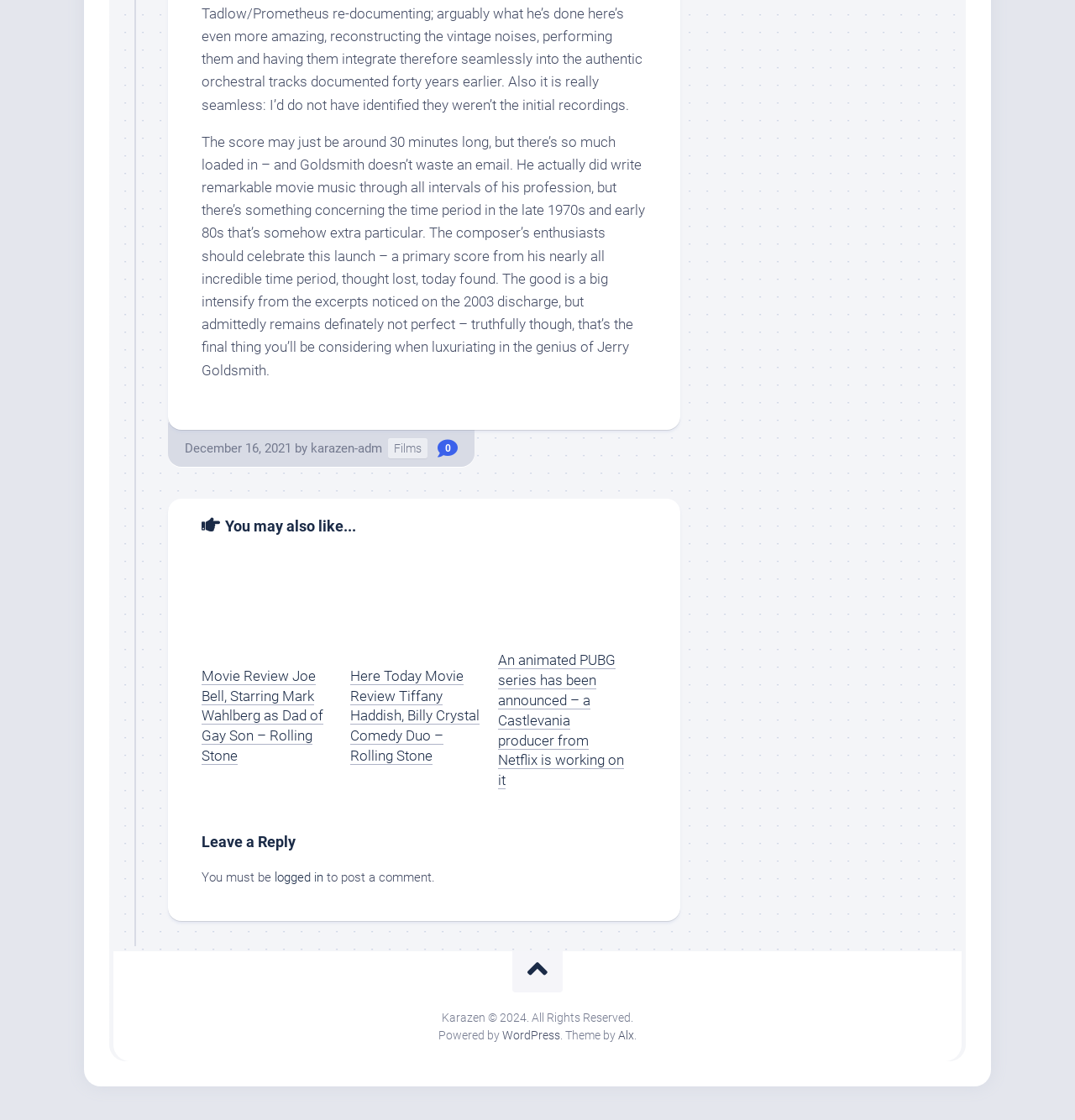Can you find the bounding box coordinates for the element that needs to be clicked to execute this instruction: "Visit the Films page"? The coordinates should be given as four float numbers between 0 and 1, i.e., [left, top, right, bottom].

[0.361, 0.391, 0.398, 0.409]